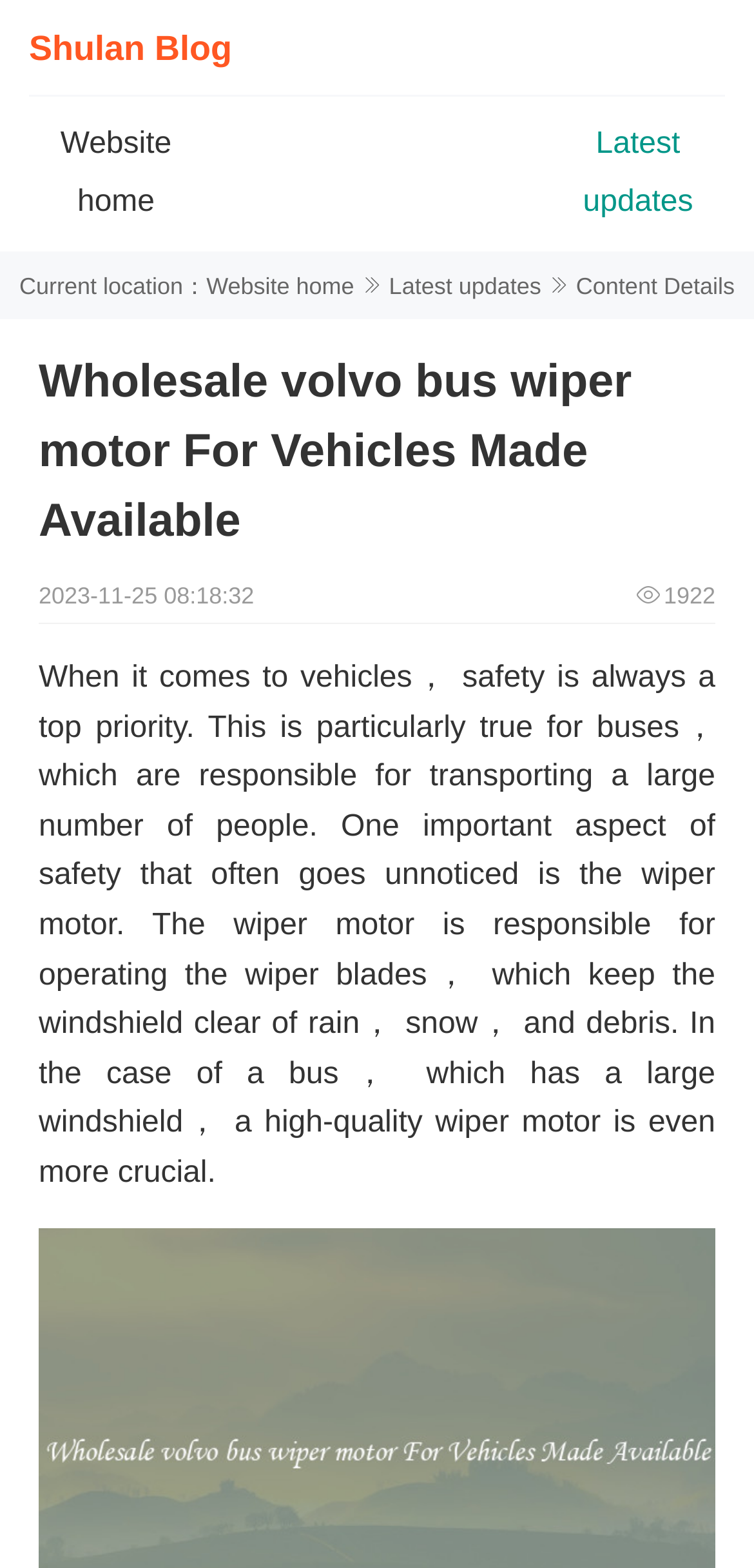What is the current location of the webpage?
Give a thorough and detailed response to the question.

I found the current location by looking at the static text element with the content 'Current location：' which is followed by a link to 'Website home'.